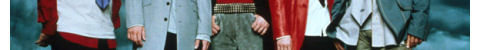What is the style of the individuals' outfits?
Please answer the question with a detailed and comprehensive explanation.

The caption describes the individuals' outfits as showcasing a mix of vibrant colors and textures, suggesting a fashion-forward aesthetic that is visually striking and attention-grabbing.